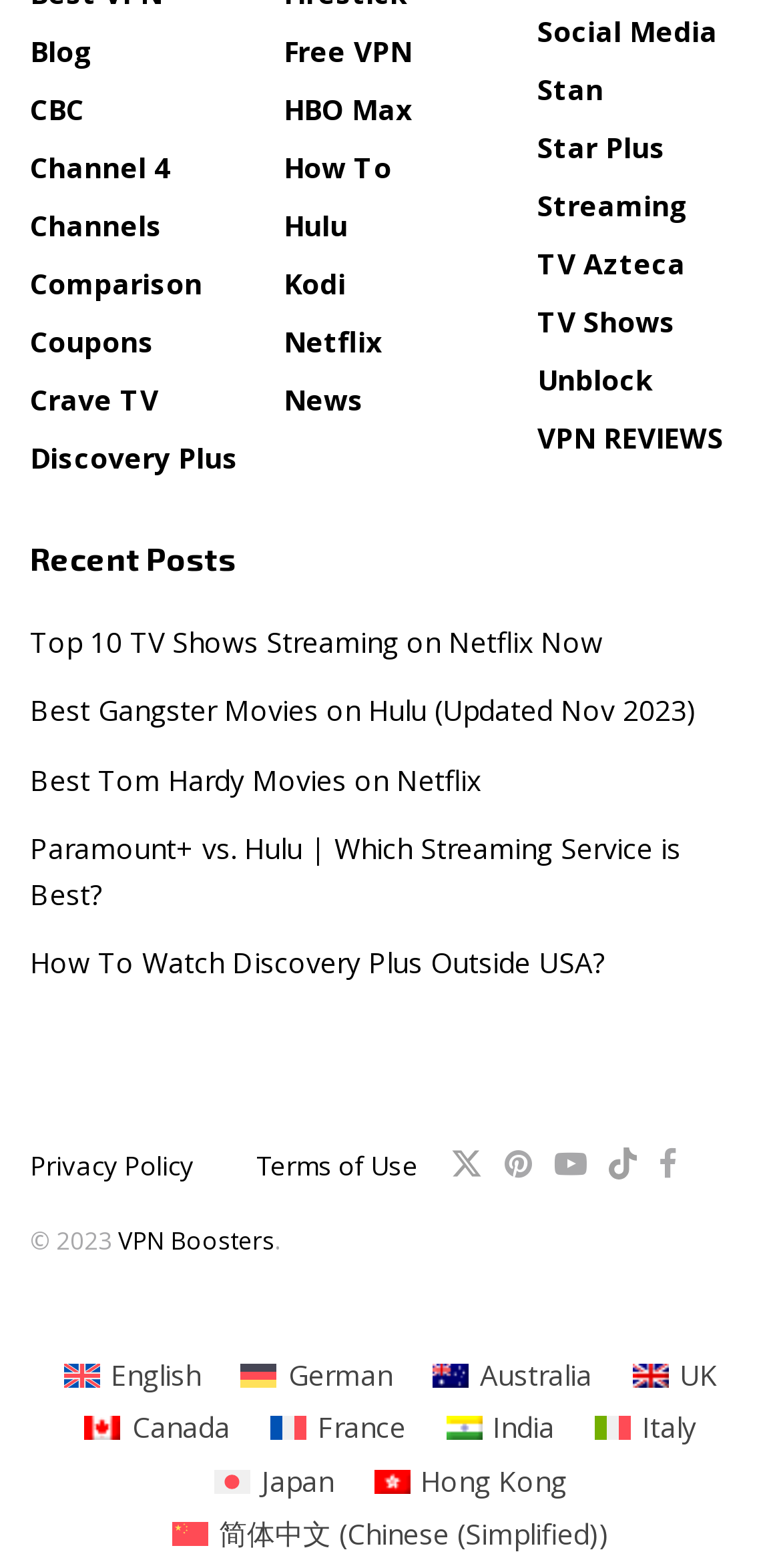Please study the image and answer the question comprehensively:
How many social media links are there at the bottom of the page?

I examined the links at the bottom of the page and found four social media links, represented by icons, which are Facebook, Twitter, Instagram, and YouTube.